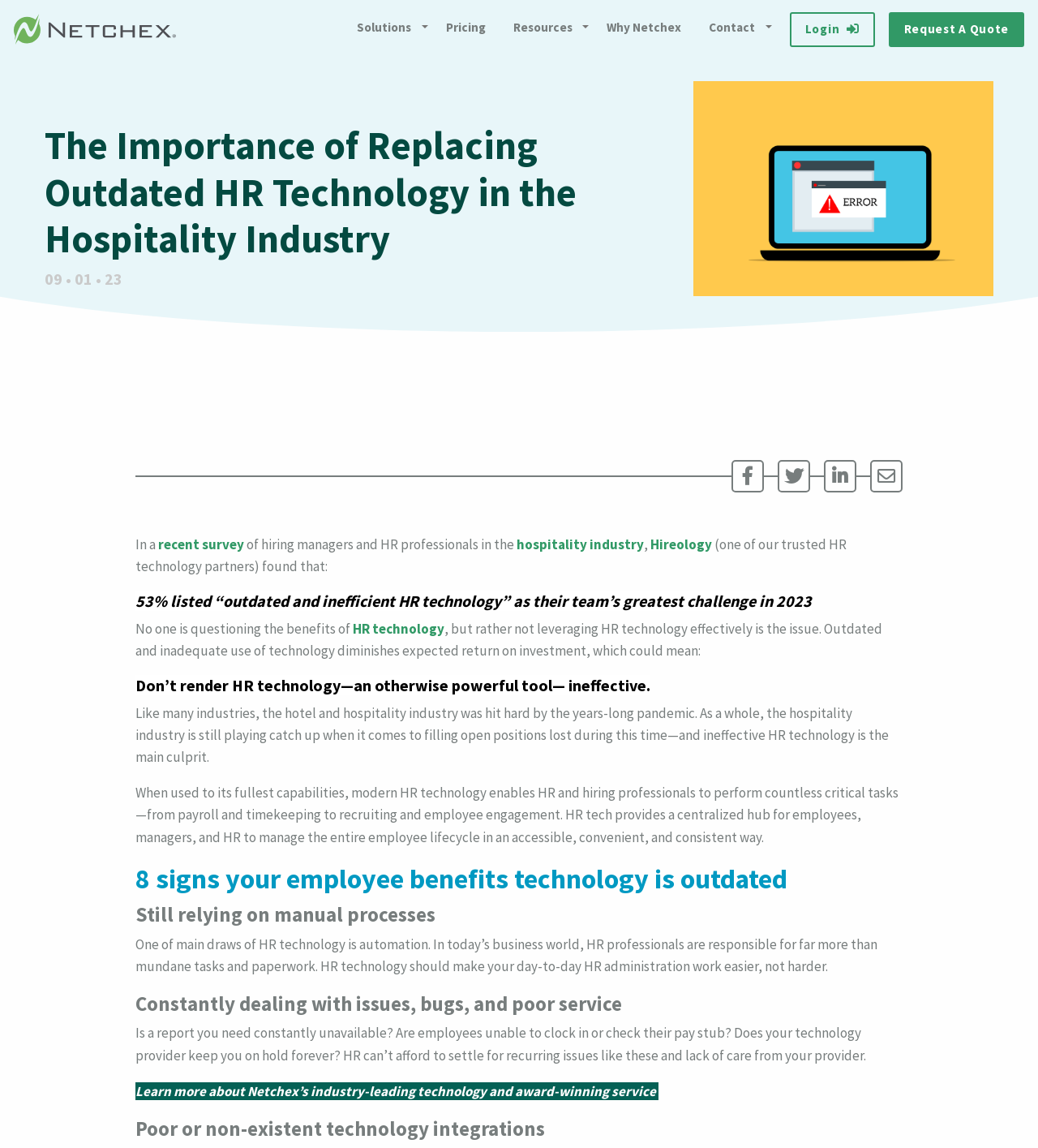What is a consequence of ineffective HR technology?
Based on the image content, provide your answer in one word or a short phrase.

Diminished return on investment